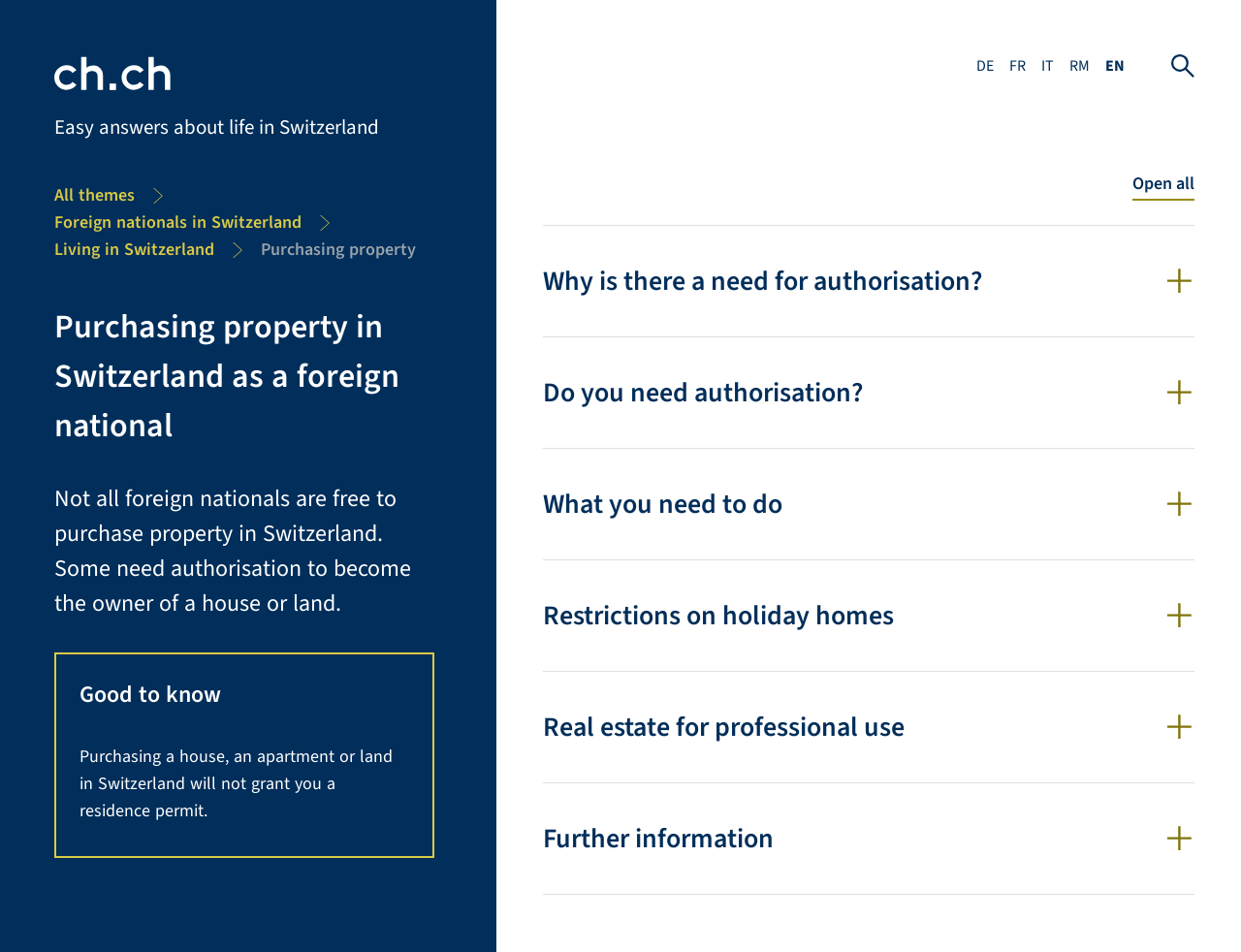Please identify the bounding box coordinates of the element I should click to complete this instruction: 'Click on the HOME link'. The coordinates should be given as four float numbers between 0 and 1, like this: [left, top, right, bottom].

None